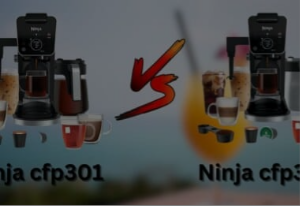What is the purpose of the background items? Based on the screenshot, please respond with a single word or phrase.

Adding context